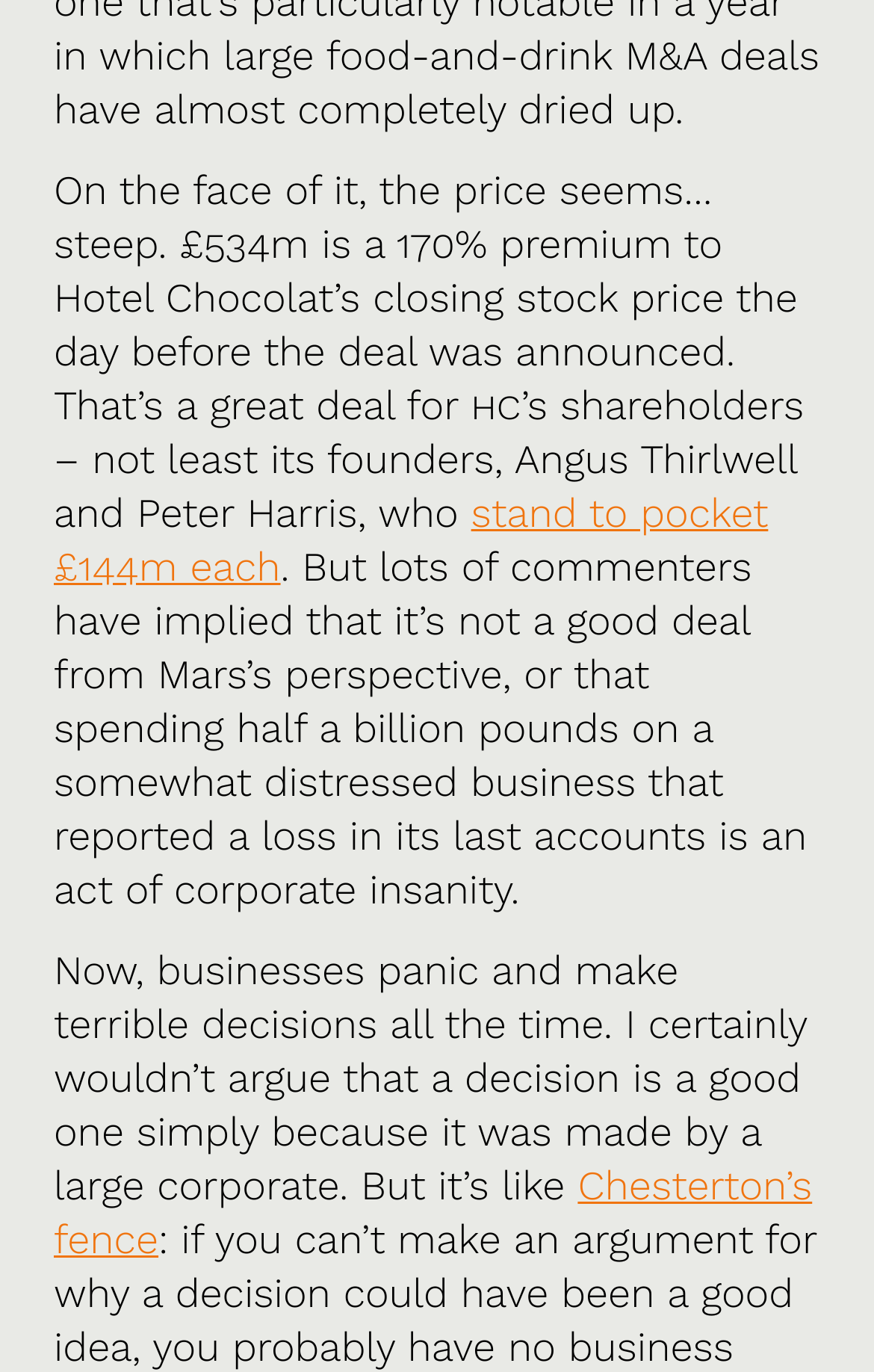What is the price of Hotel Chocolat?
Please answer the question with a detailed response using the information from the screenshot.

The price of Hotel Chocolat is mentioned in the text as £534m, which is a 170% premium to its closing stock price the day before the deal was announced.